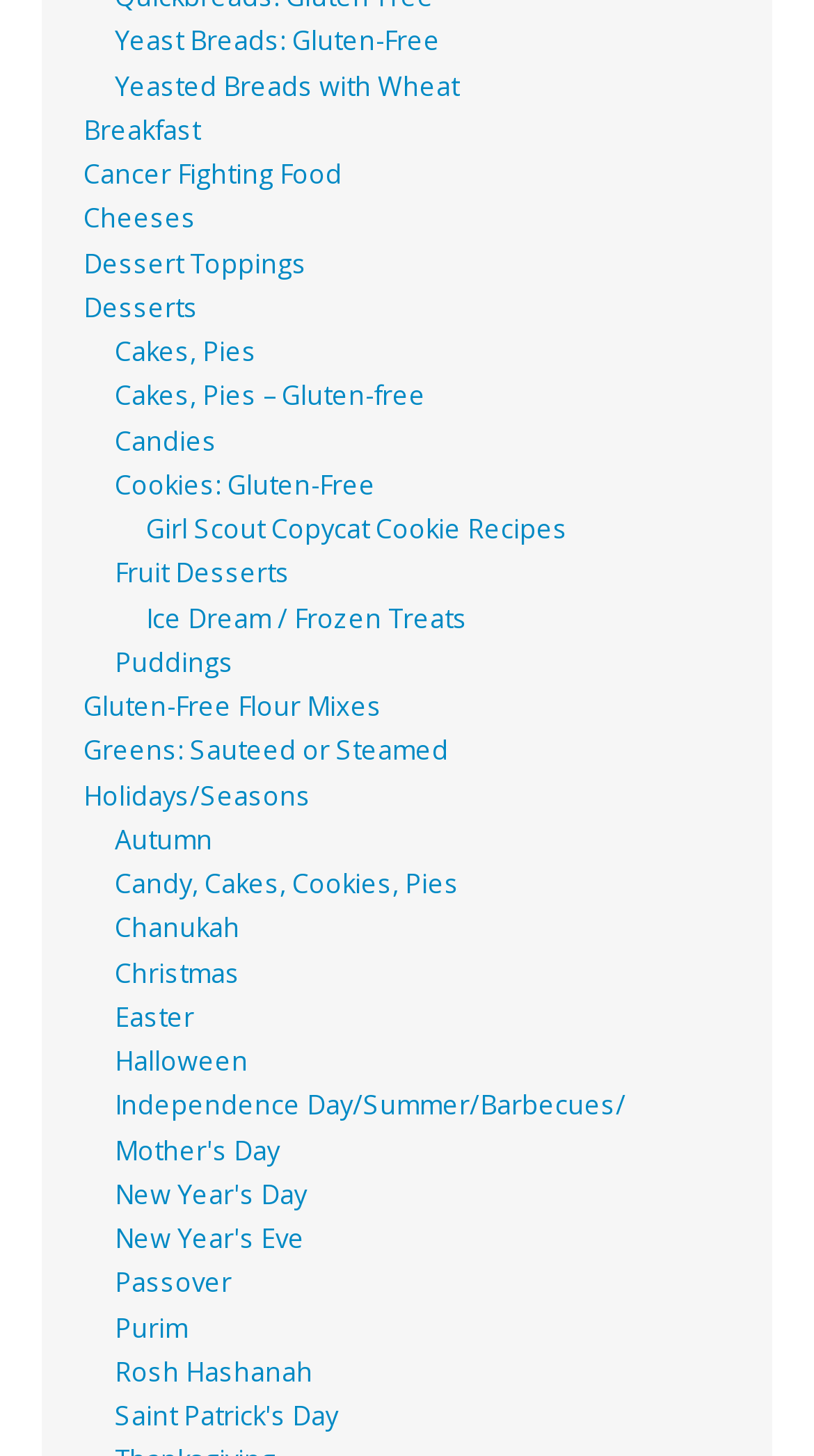Determine the bounding box coordinates of the clickable element to achieve the following action: 'Explore Autumn recipes'. Provide the coordinates as four float values between 0 and 1, formatted as [left, top, right, bottom].

[0.141, 0.564, 0.262, 0.589]